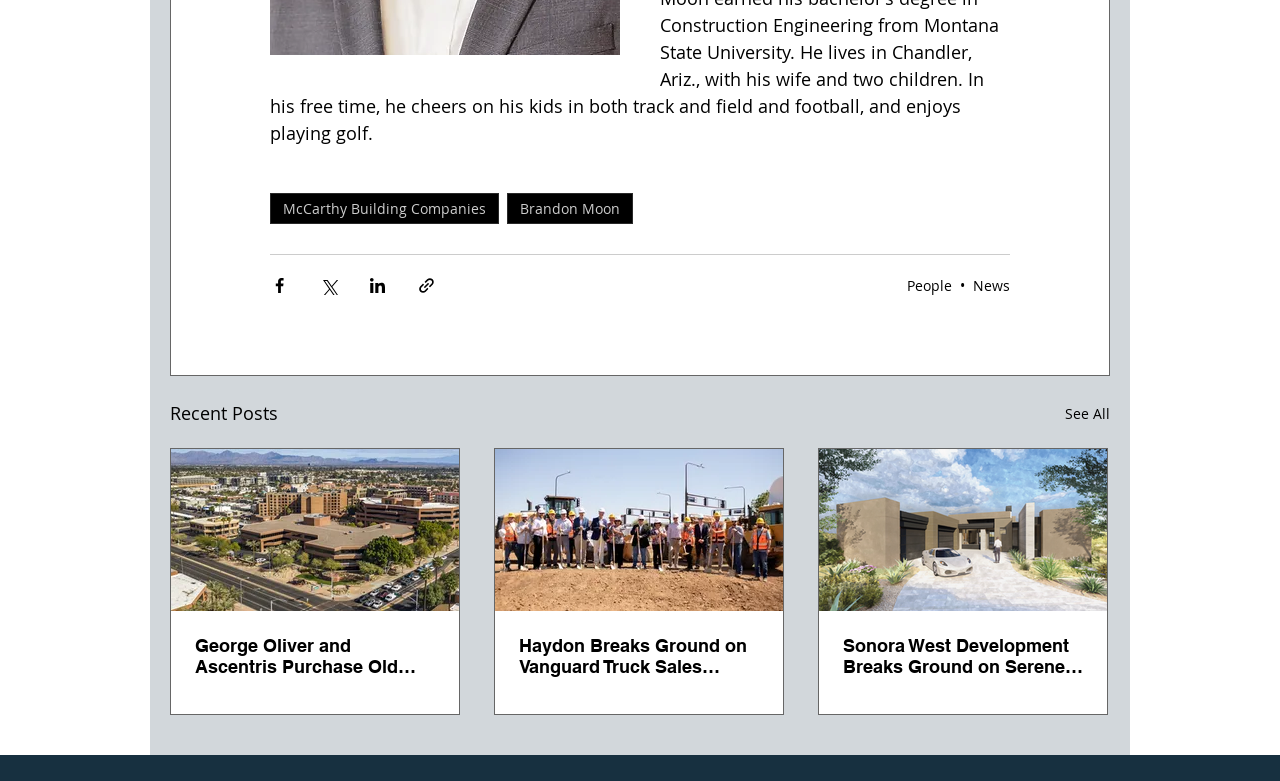How many recent posts are displayed on the webpage?
Answer the question using a single word or phrase, according to the image.

3